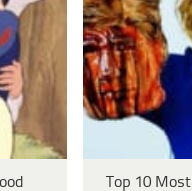Provide an in-depth description of all elements within the image.

The image showcases an intriguing combination of cartoon-style illustrations, juxtaposing playful elements with surreal interpretations. On the left, a character appears to engage with a whimsical scenario, capturing a light-hearted moment. On the right, the artwork takes a bizarre turn, presenting a stylized representation that seems to parody a prominent figure, integrating layers of humor and satire. This image is part of a thematic list titled "Top 10 Ways Hollywood Ruined Your Favorite TV Shows," reflecting on cultural commentary and the creative liberties taken by the entertainment industry. The overall composition invites viewers to consider the intersection of nostalgia and critique within popular media.